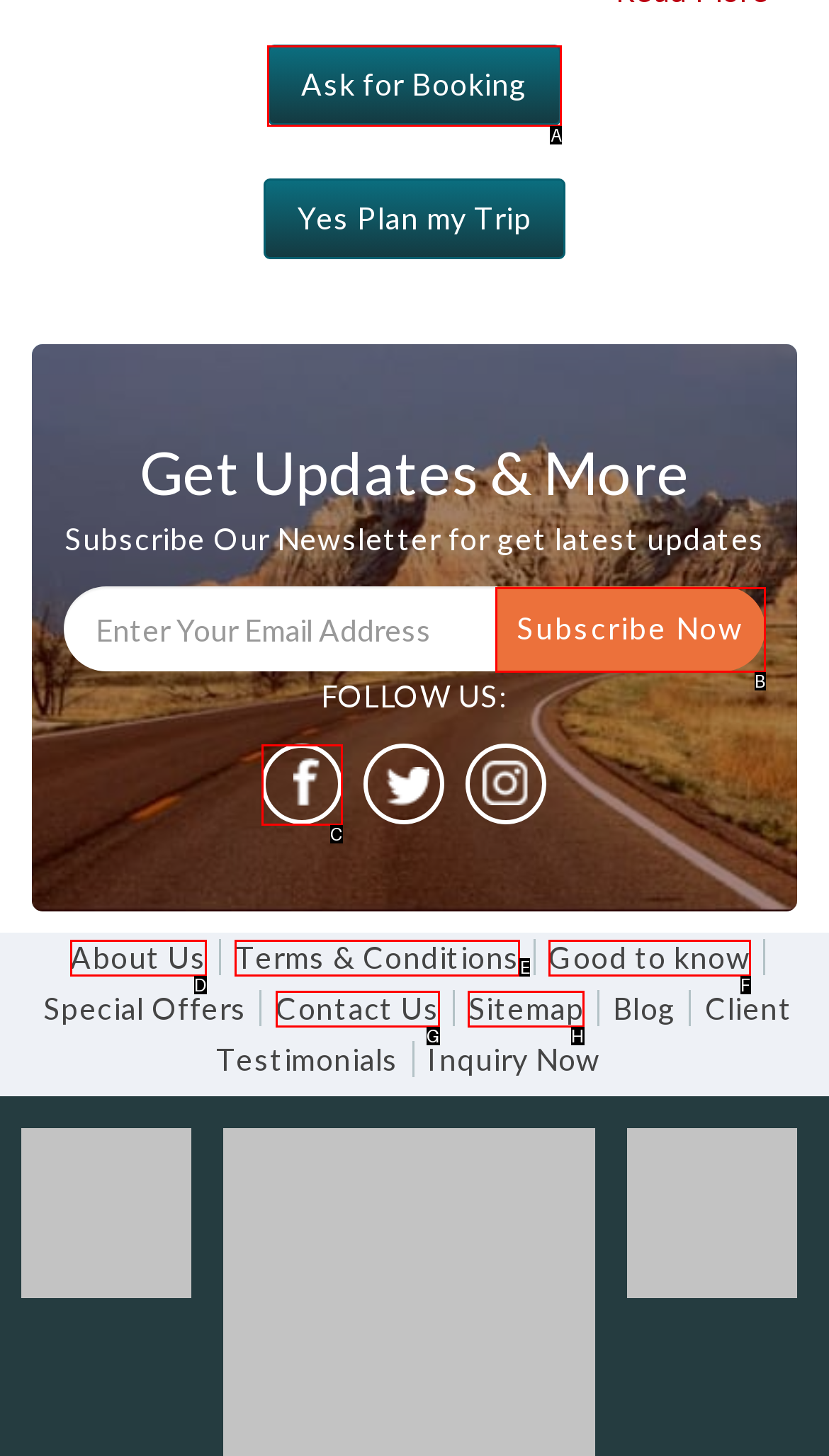From the given choices, identify the element that matches: Ask for Booking
Answer with the letter of the selected option.

A